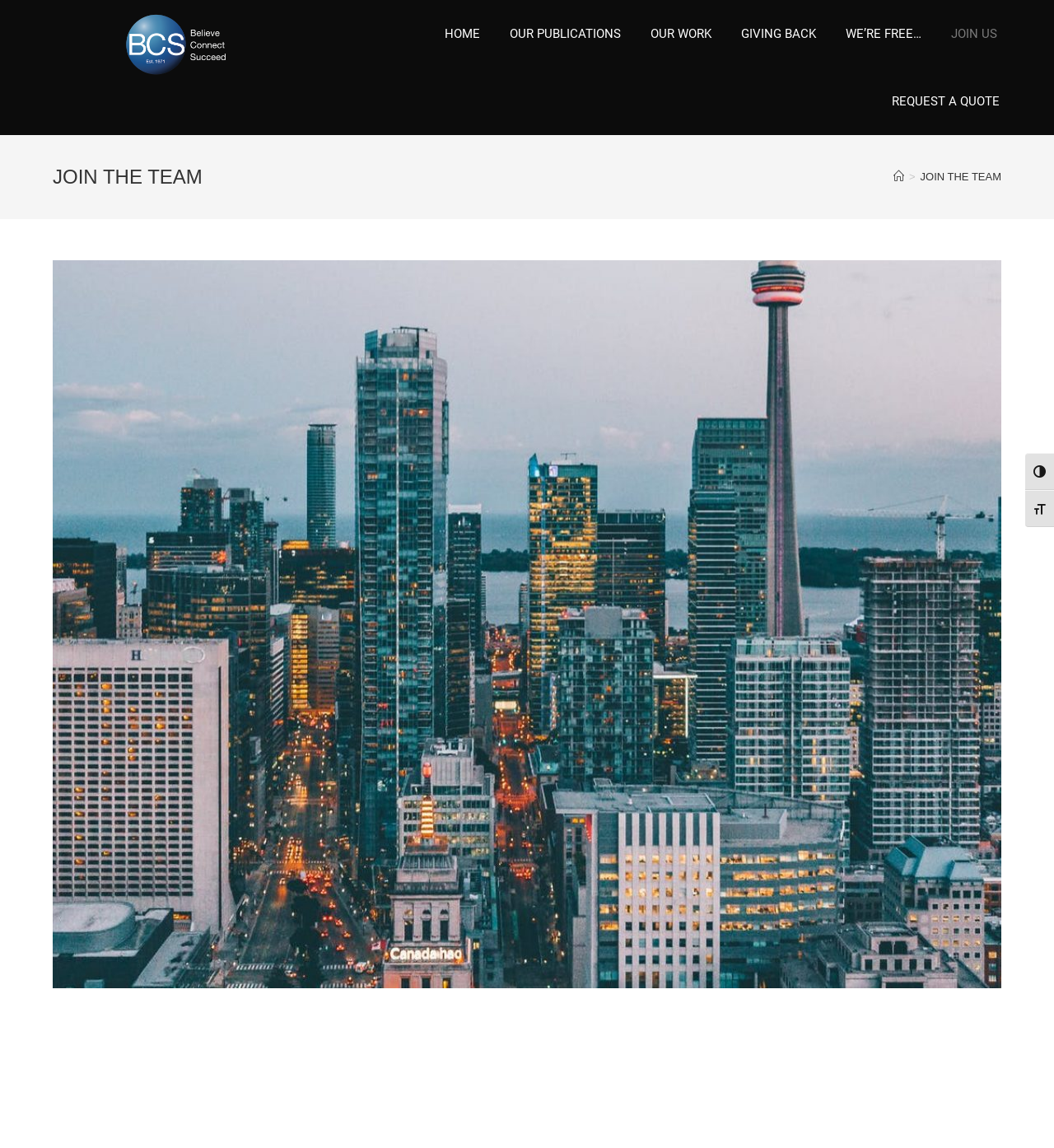How many links are there in the breadcrumbs navigation?
Based on the image, give a one-word or short phrase answer.

2